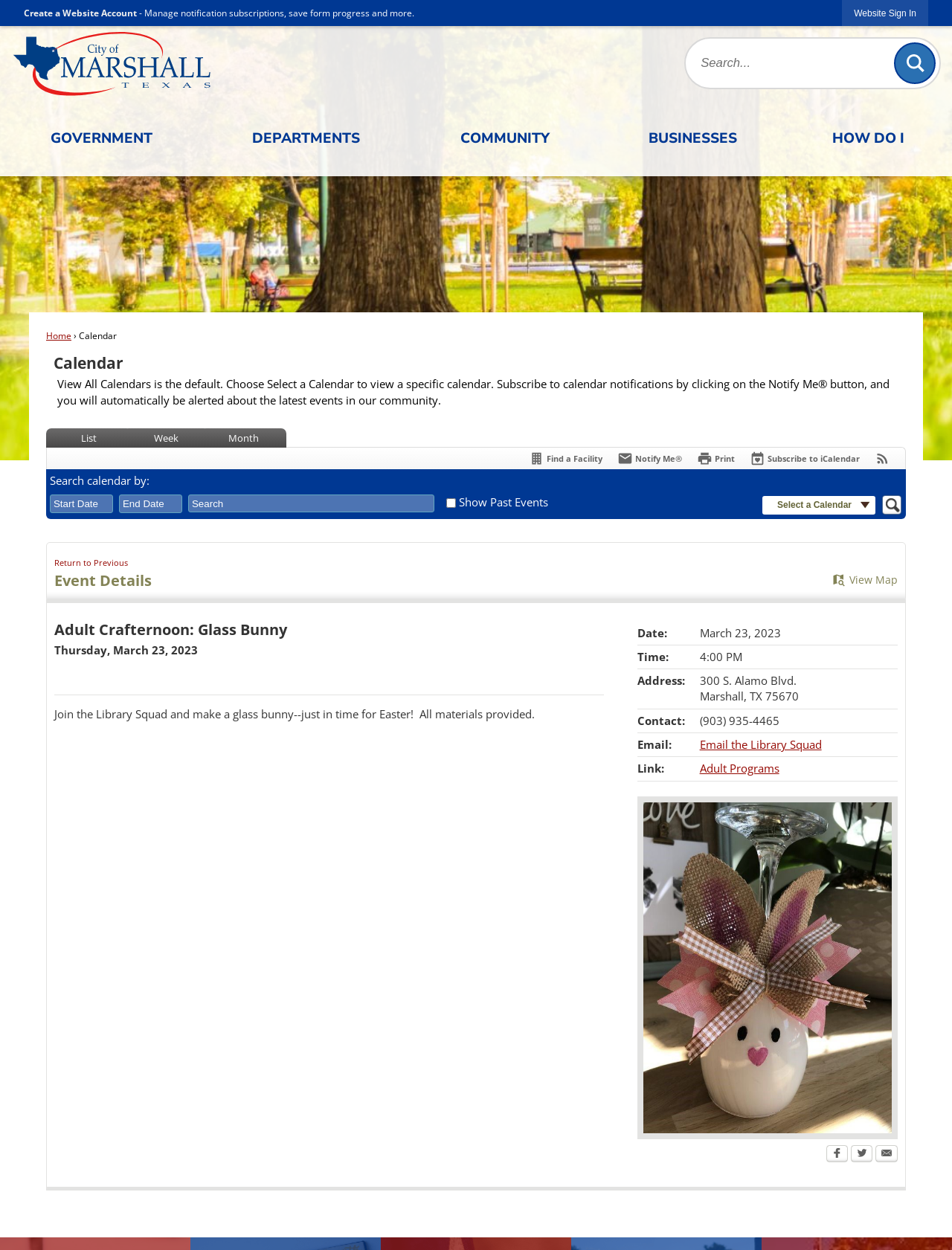Pinpoint the bounding box coordinates of the element to be clicked to execute the instruction: "Click the 'Create a Website Account' button".

[0.025, 0.005, 0.144, 0.015]